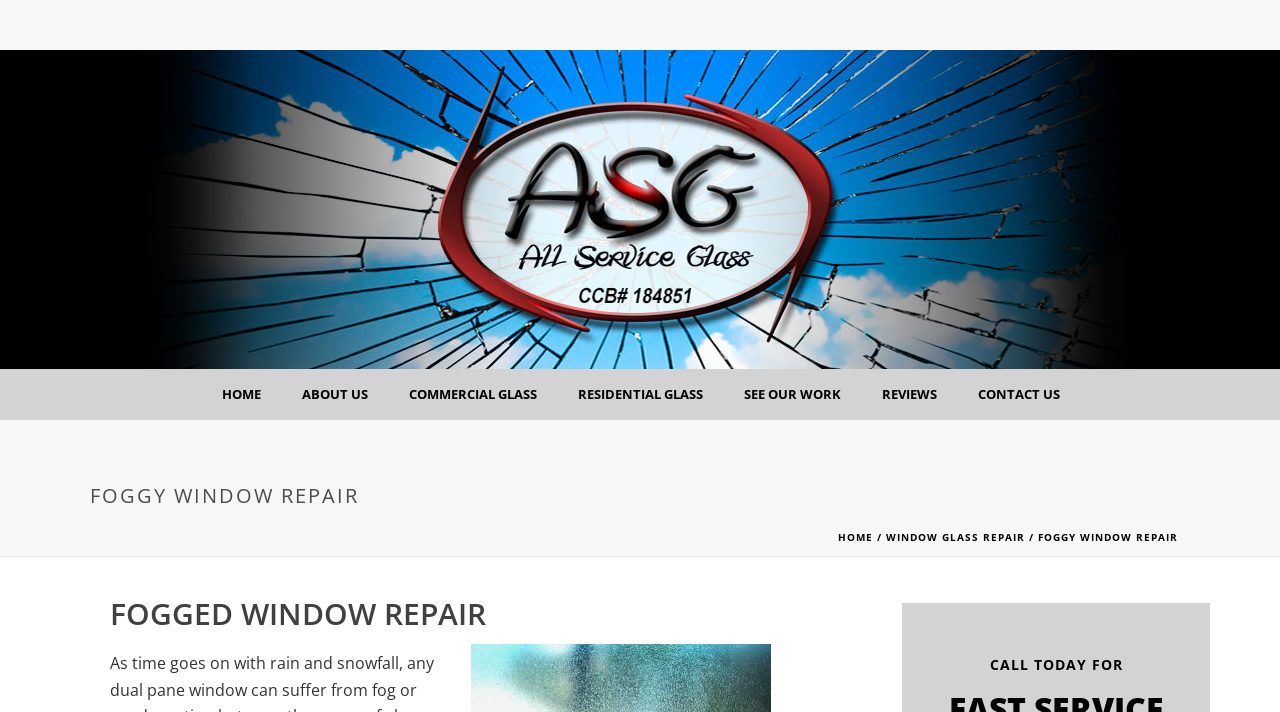What is the first menu item?
Please answer the question with a single word or phrase, referencing the image.

HOME